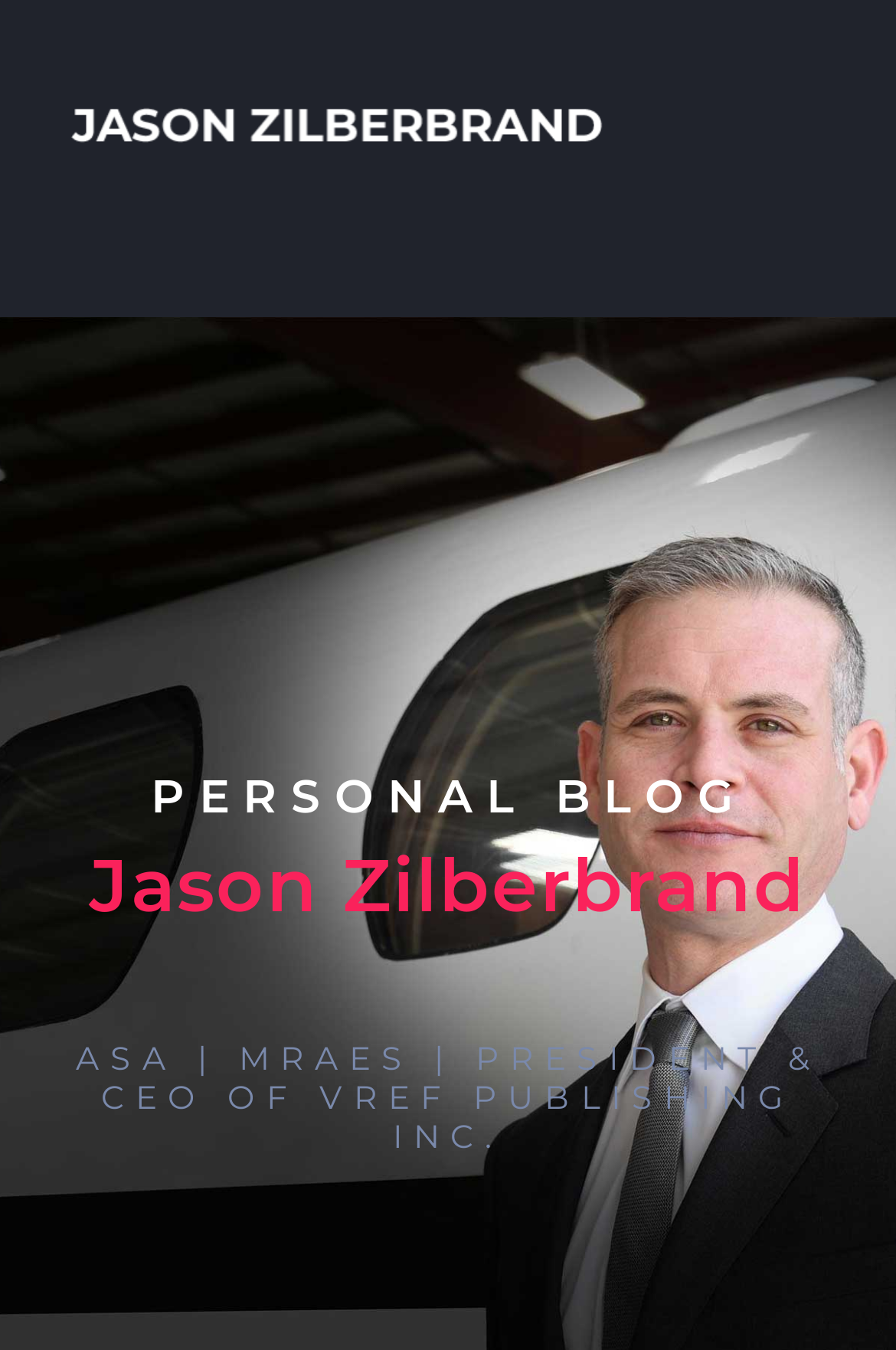Using the provided description: "alt="Jason Zilberbrand Logo"", find the bounding box coordinates of the corresponding UI element. The output should be four float numbers between 0 and 1, in the format [left, top, right, bottom].

[0.077, 0.053, 0.673, 0.131]